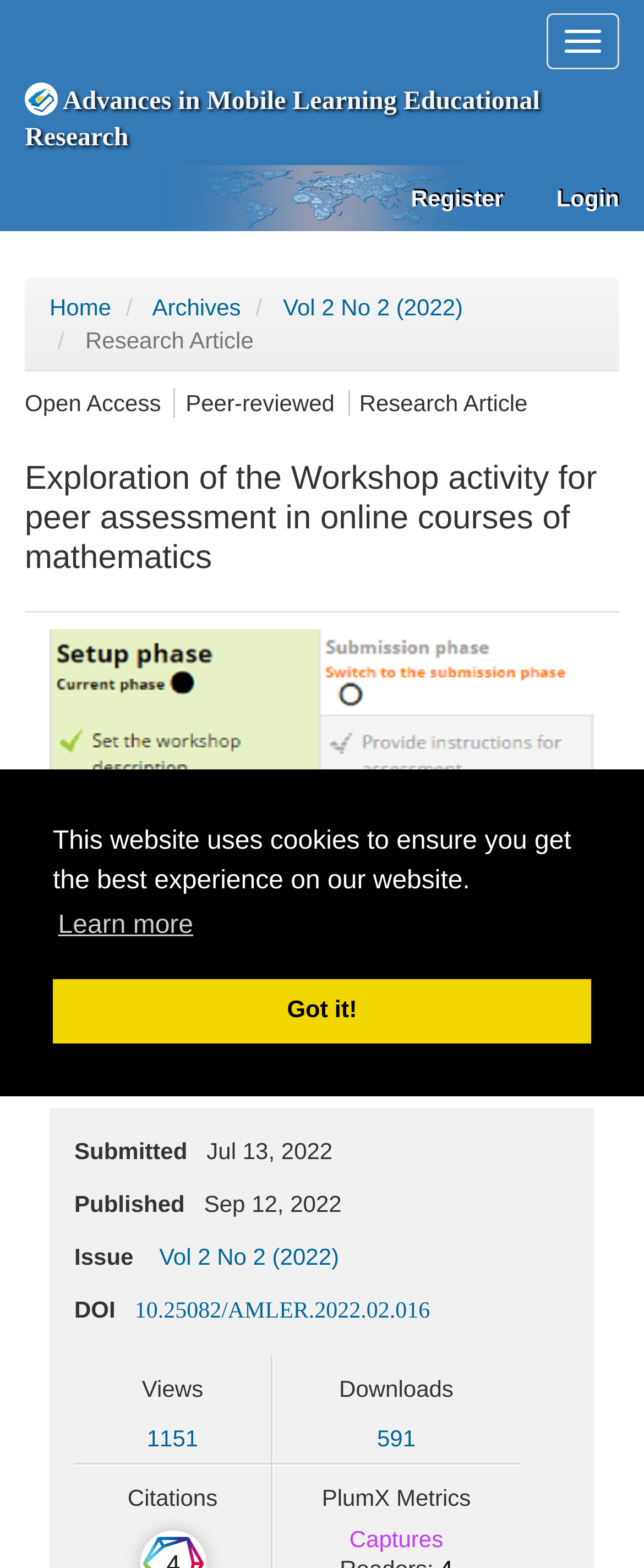Could you provide the bounding box coordinates for the portion of the screen to click to complete this instruction: "Toggle the navigation menu"?

[0.849, 0.008, 0.962, 0.044]